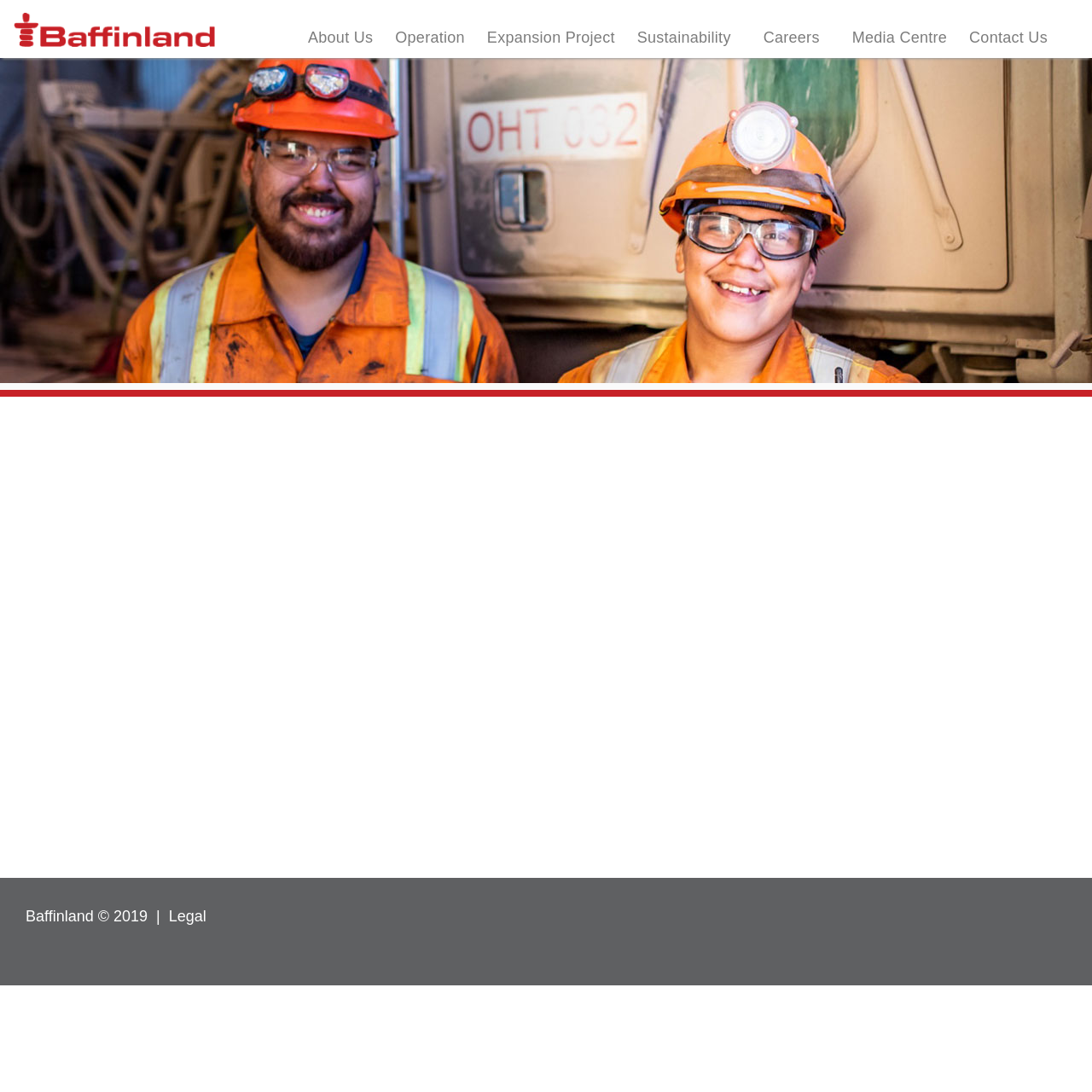Please identify the bounding box coordinates of the region to click in order to complete the given instruction: "Go to About Us". The coordinates should be four float numbers between 0 and 1, i.e., [left, top, right, bottom].

[0.276, 0.016, 0.348, 0.053]